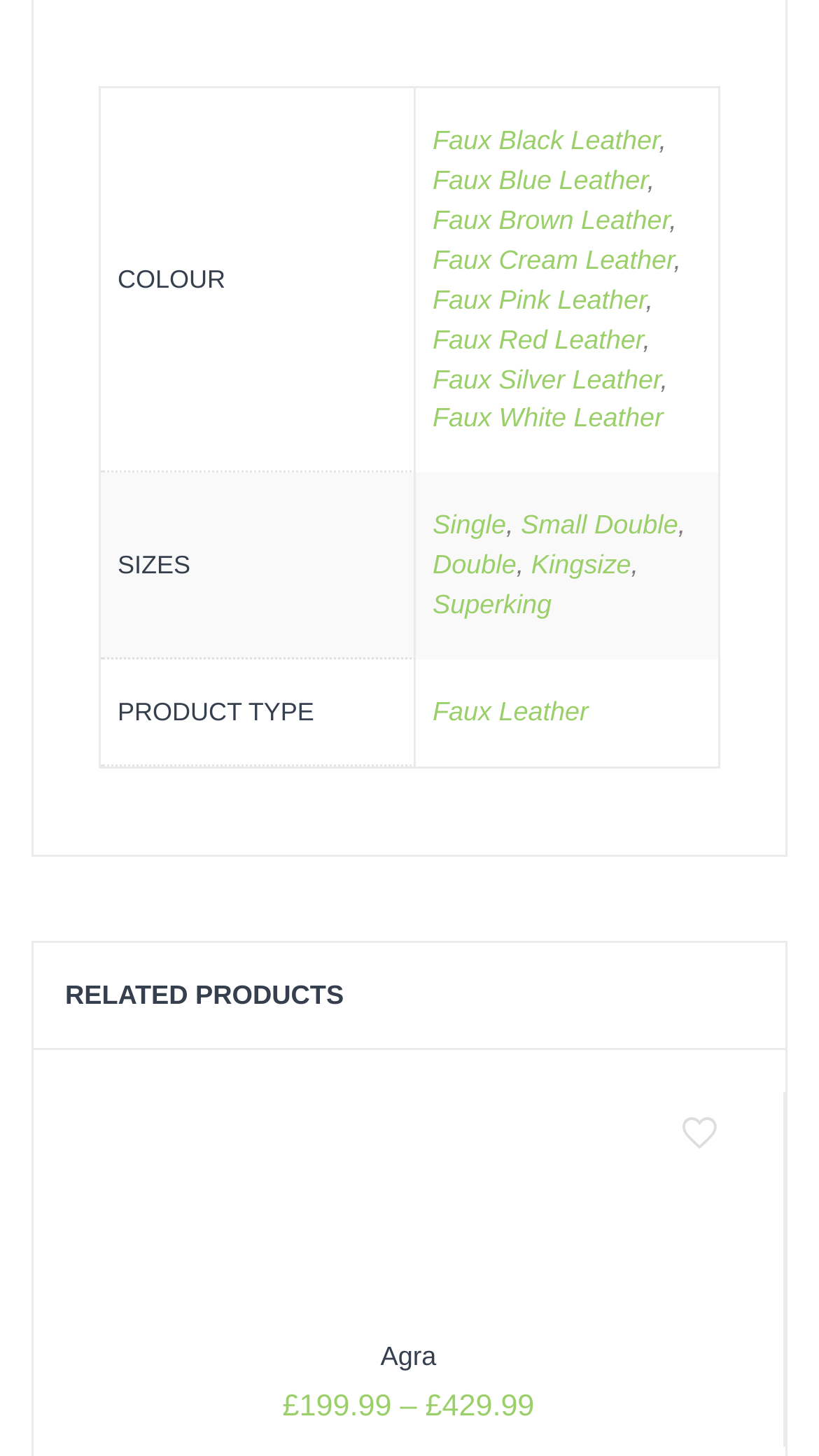Can you specify the bounding box coordinates of the area that needs to be clicked to fulfill the following instruction: "Choose a size"?

[0.528, 0.351, 0.618, 0.371]